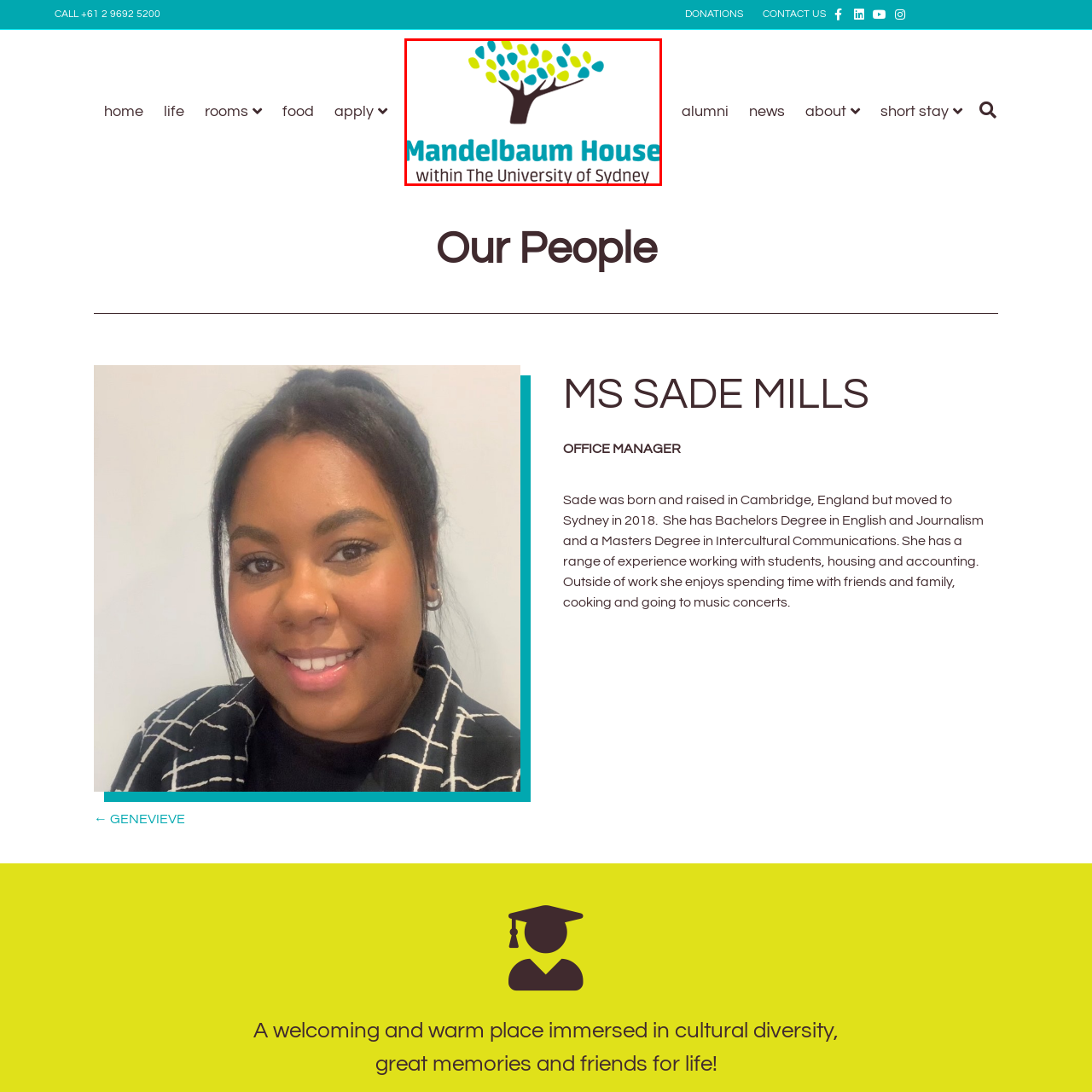Inspect the image surrounded by the red outline and respond to the question with a brief word or phrase:
What is the affiliation of Mandelbaum House?

The University of Sydney